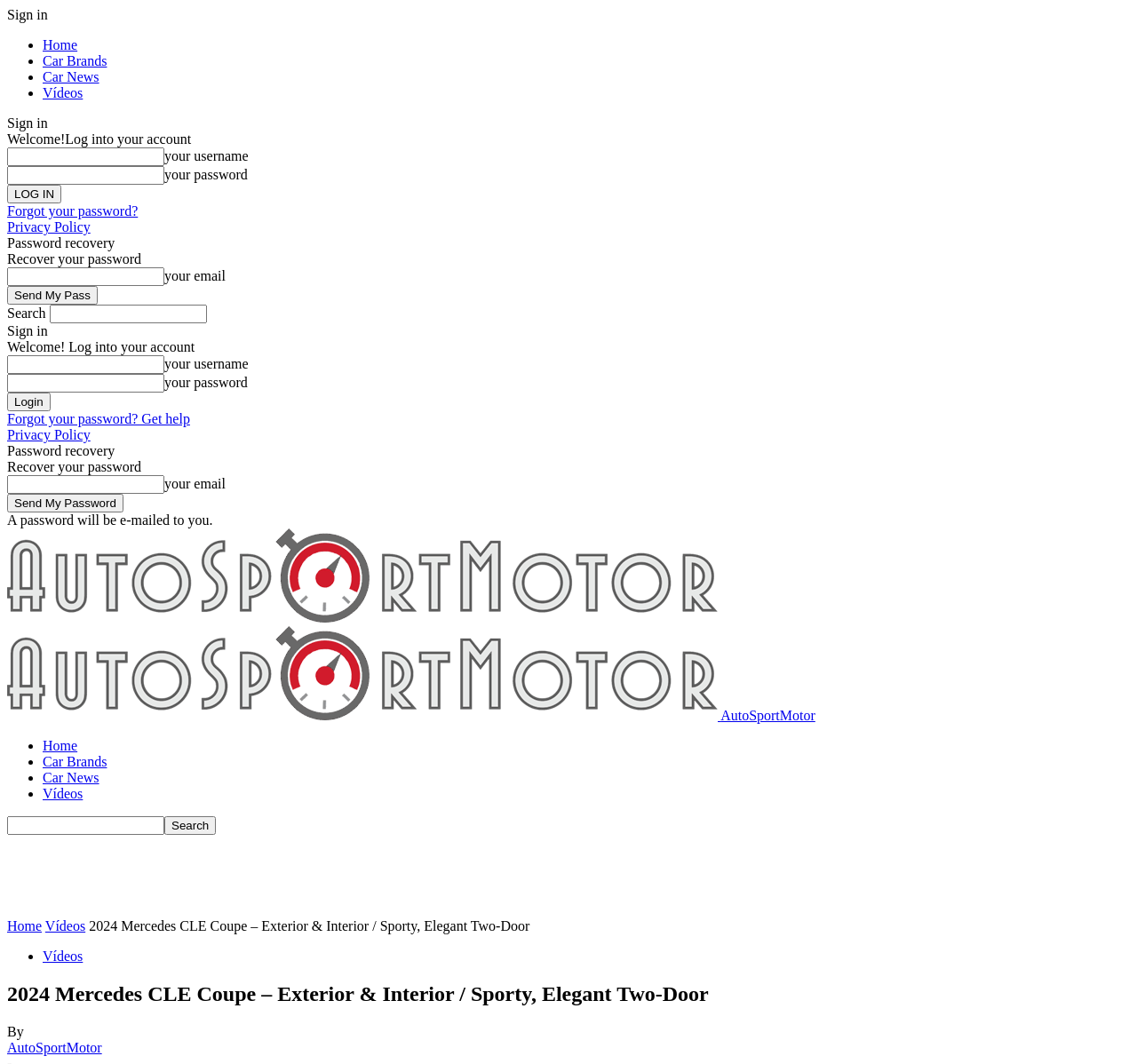Describe the webpage meticulously, covering all significant aspects.

The webpage appears to be an automotive news website, with a focus on the 2024 Mercedes CLE Coupe. The top section of the page features a navigation menu with links to "Home", "Car Brands", "Car News", and "Vídeos". Below this, there is a search bar and a sign-in section, where users can log in to their accounts or recover their passwords.

The main content of the page is dedicated to the 2024 Mercedes CLE Coupe, with a heading that reads "2024 Mercedes CLE Coupe – Exterior & Interior / Sporty, Elegant Two-Door". There is an image of the car, accompanied by a brief description.

On the right-hand side of the page, there is a sidebar with links to other sections of the website, including "Home", "Car Brands", "Car News", and "Vídeos". There is also an advertisement iframe that takes up a significant portion of the sidebar.

At the bottom of the page, there is a footer section with links to "Home", "Car Brands", "Car News", and "Vídeos", as well as a search bar. There is also a section dedicated to the website's logo, "AutoSportMotor", with links to the website's homepage and social media profiles.

Overall, the webpage is well-organized and easy to navigate, with a clear focus on providing information about the 2024 Mercedes CLE Coupe.